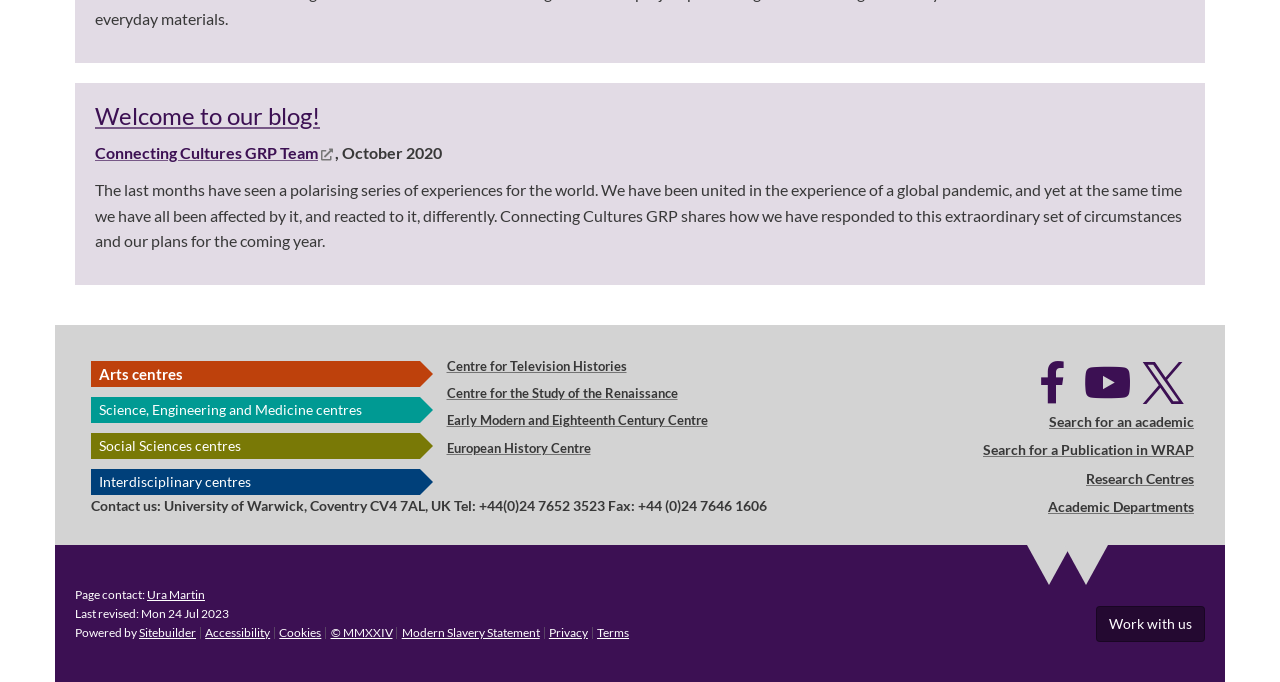Show the bounding box coordinates for the element that needs to be clicked to execute the following instruction: "Search for an academic". Provide the coordinates in the form of four float numbers between 0 and 1, i.e., [left, top, right, bottom].

[0.82, 0.605, 0.933, 0.63]